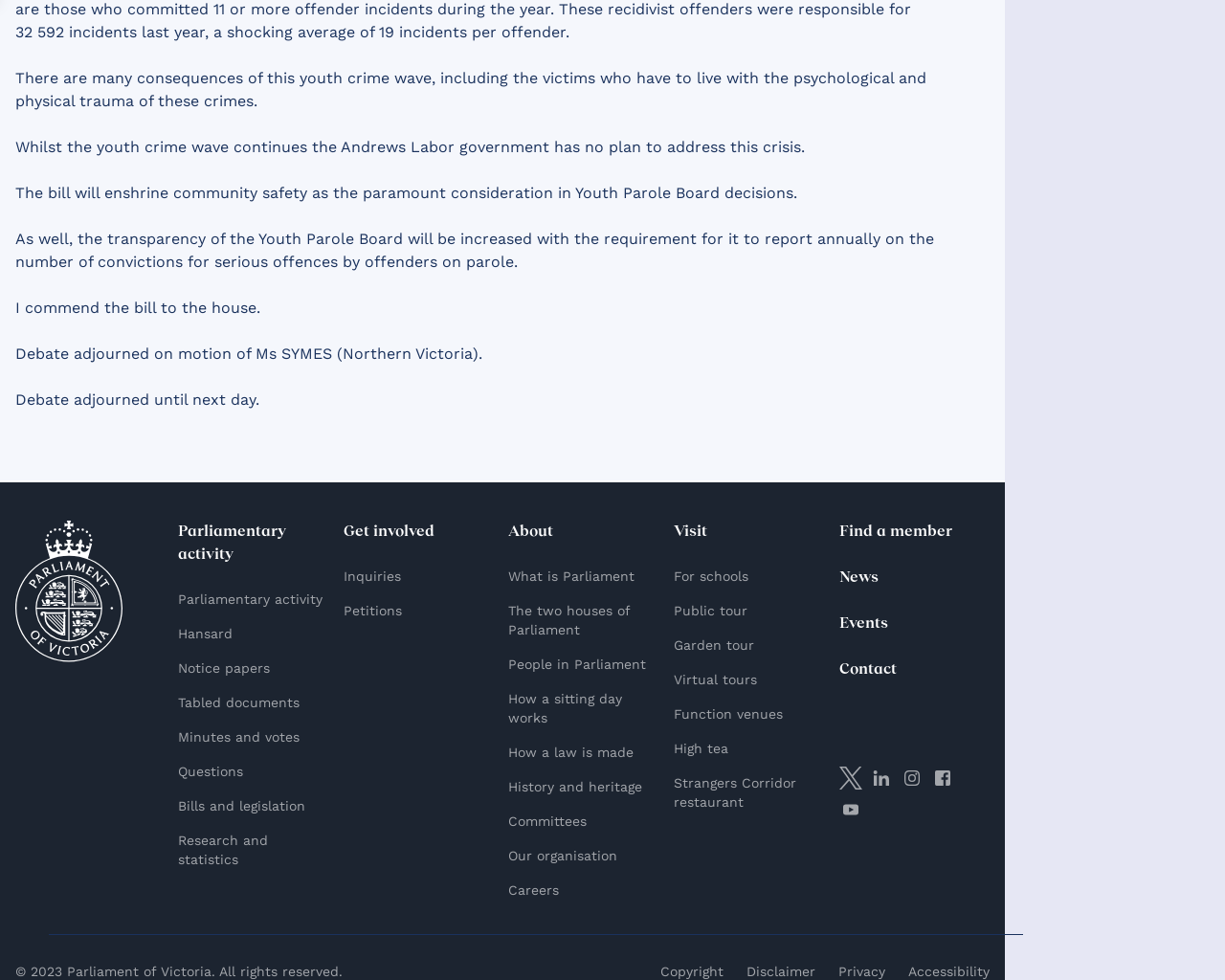Determine the bounding box coordinates in the format (top-left x, top-left y, bottom-right x, bottom-right y). Ensure all values are floating point numbers between 0 and 1. Identify the bounding box of the UI element described by: Bills and legislation

[0.145, 0.815, 0.249, 0.83]